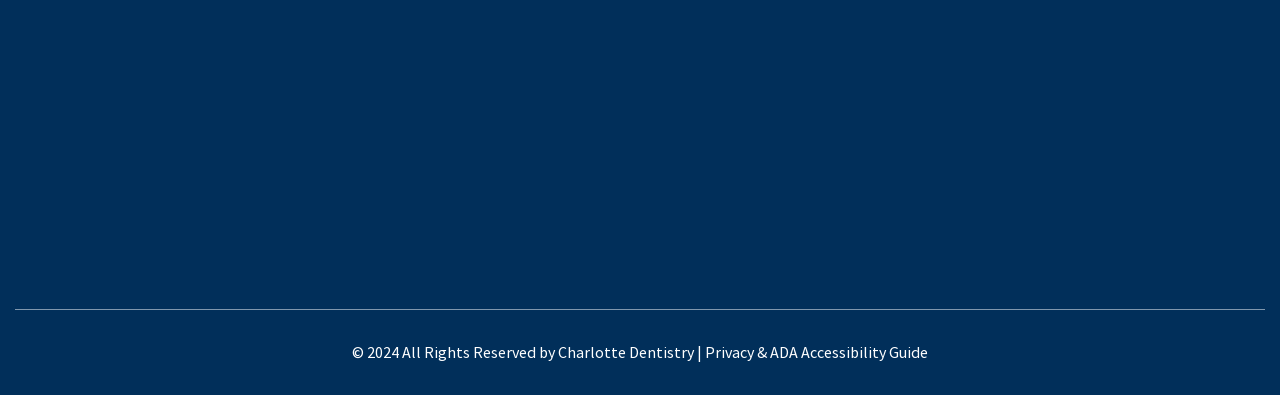Answer the question using only one word or a concise phrase: What is the phone number to call for an appointment?

704-285-0846